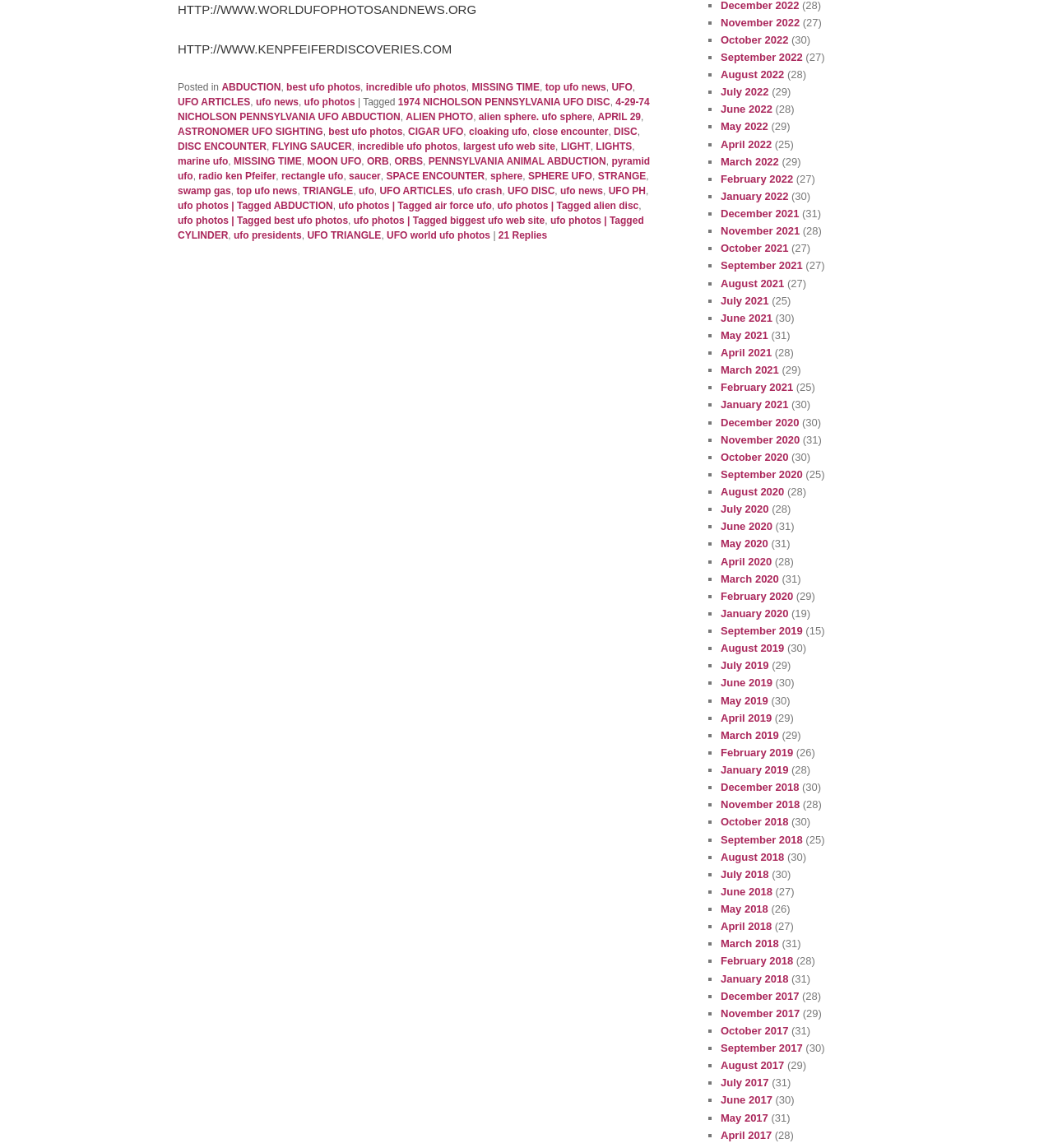Using the information in the image, give a detailed answer to the following question: What shape of UFO is mentioned?

The links and tags 'sphere', 'disc', 'triangle', and 'cylinder' indicate that these shapes of UFOs are mentioned on the website, possibly as categories or topics of interest.